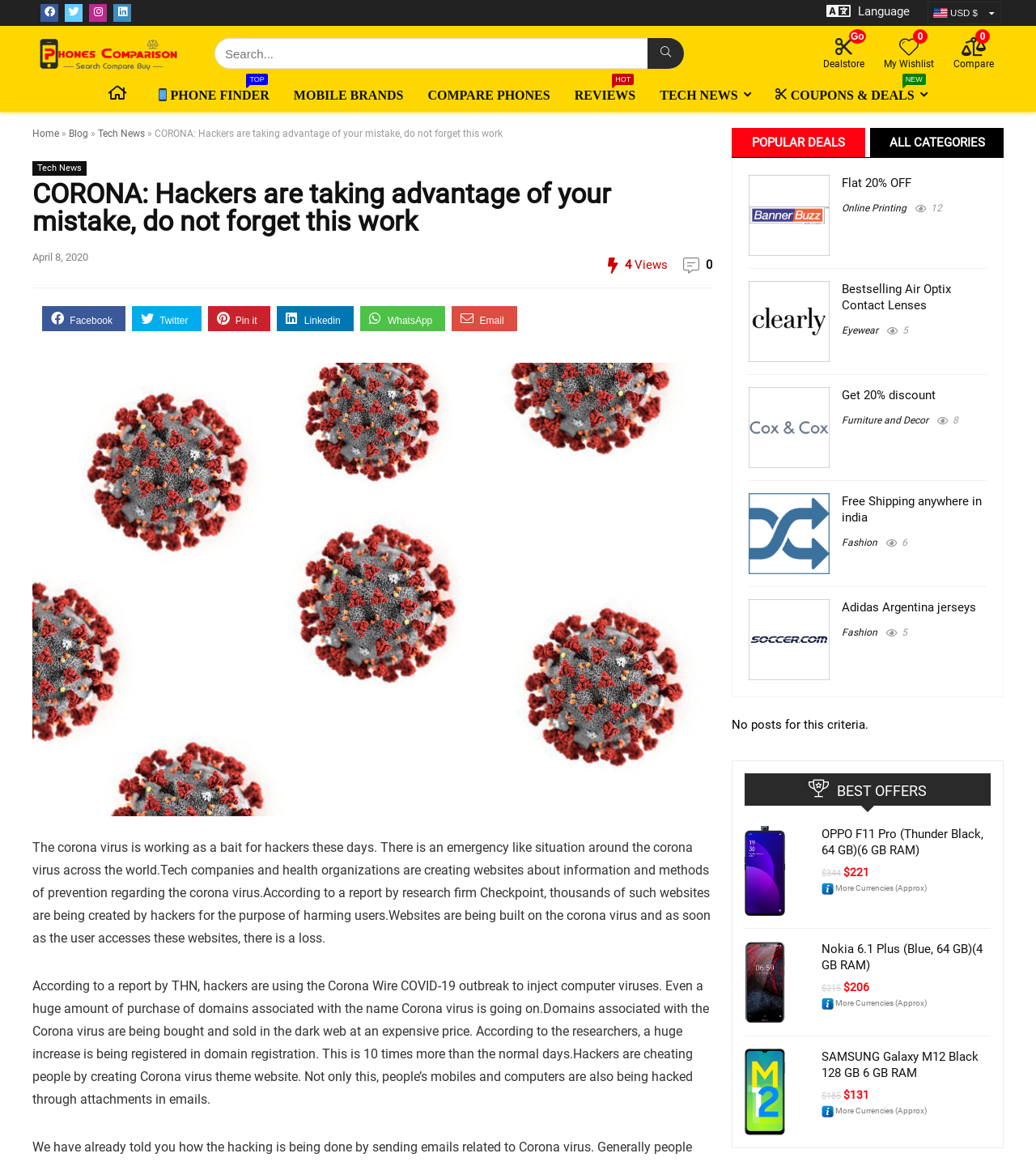Please answer the following question using a single word or phrase: 
What is the topic of the article?

Corona virus and hackers